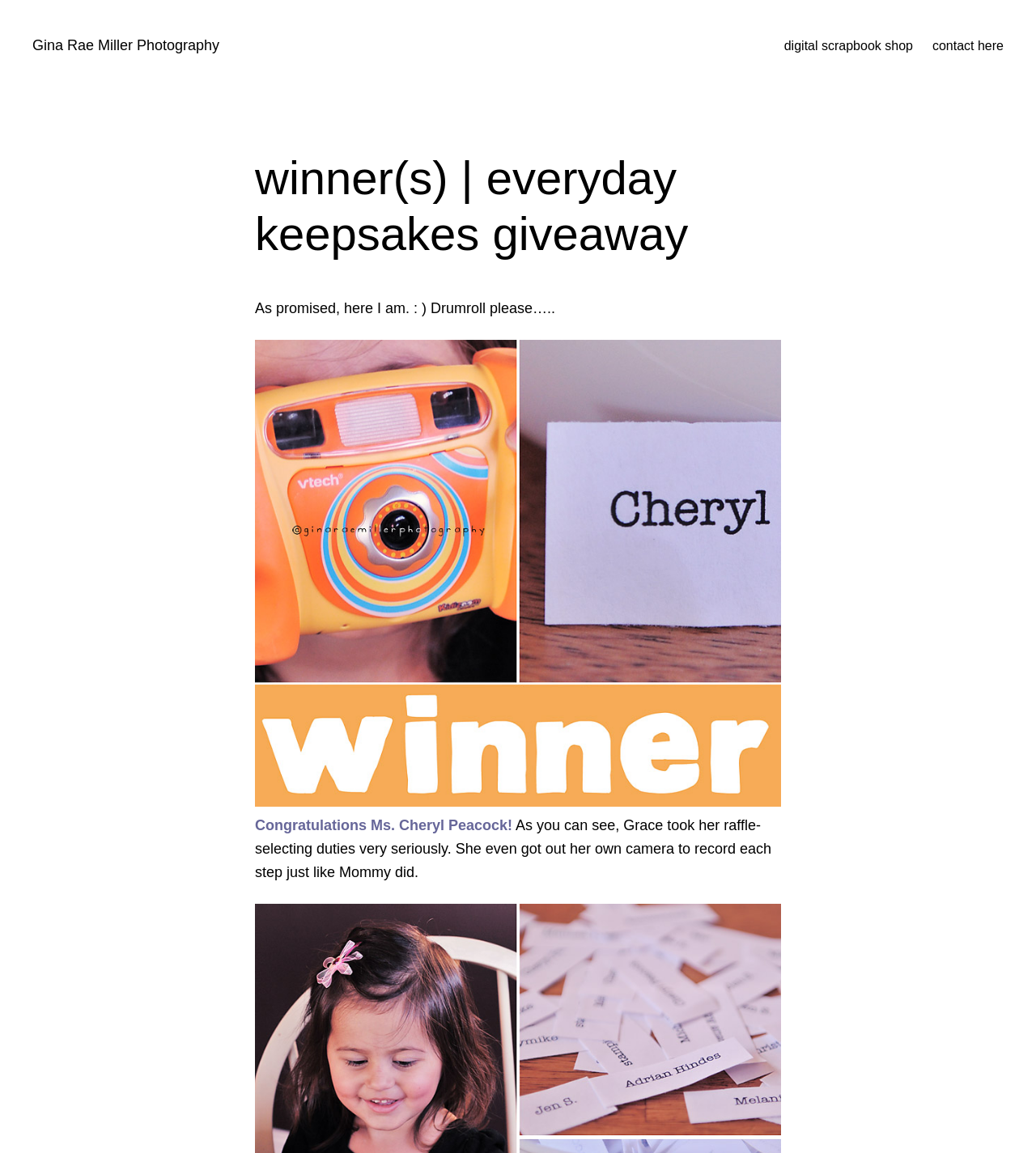Can you locate the main headline on this webpage and provide its text content?

winner(s) | everyday keepsakes giveaway